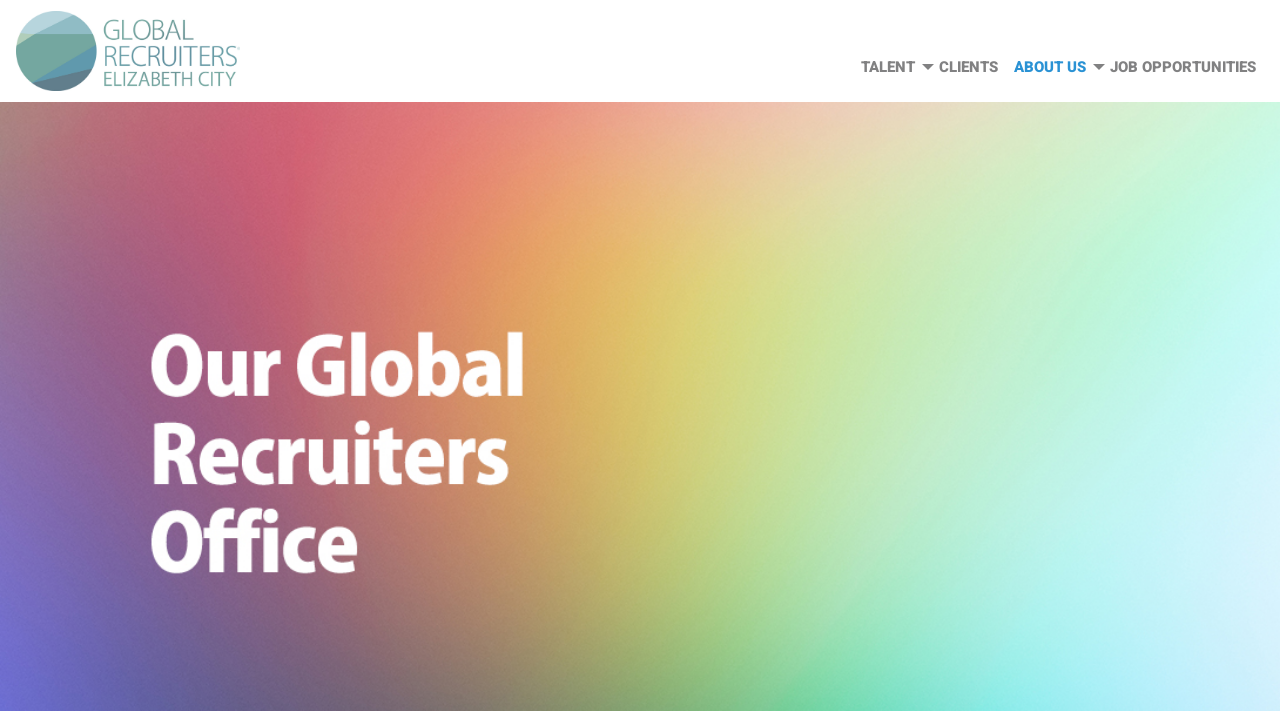Use a single word or phrase to answer the following:
What is the last menu item in the top menu bar?

JOB OPPORTUNITIES